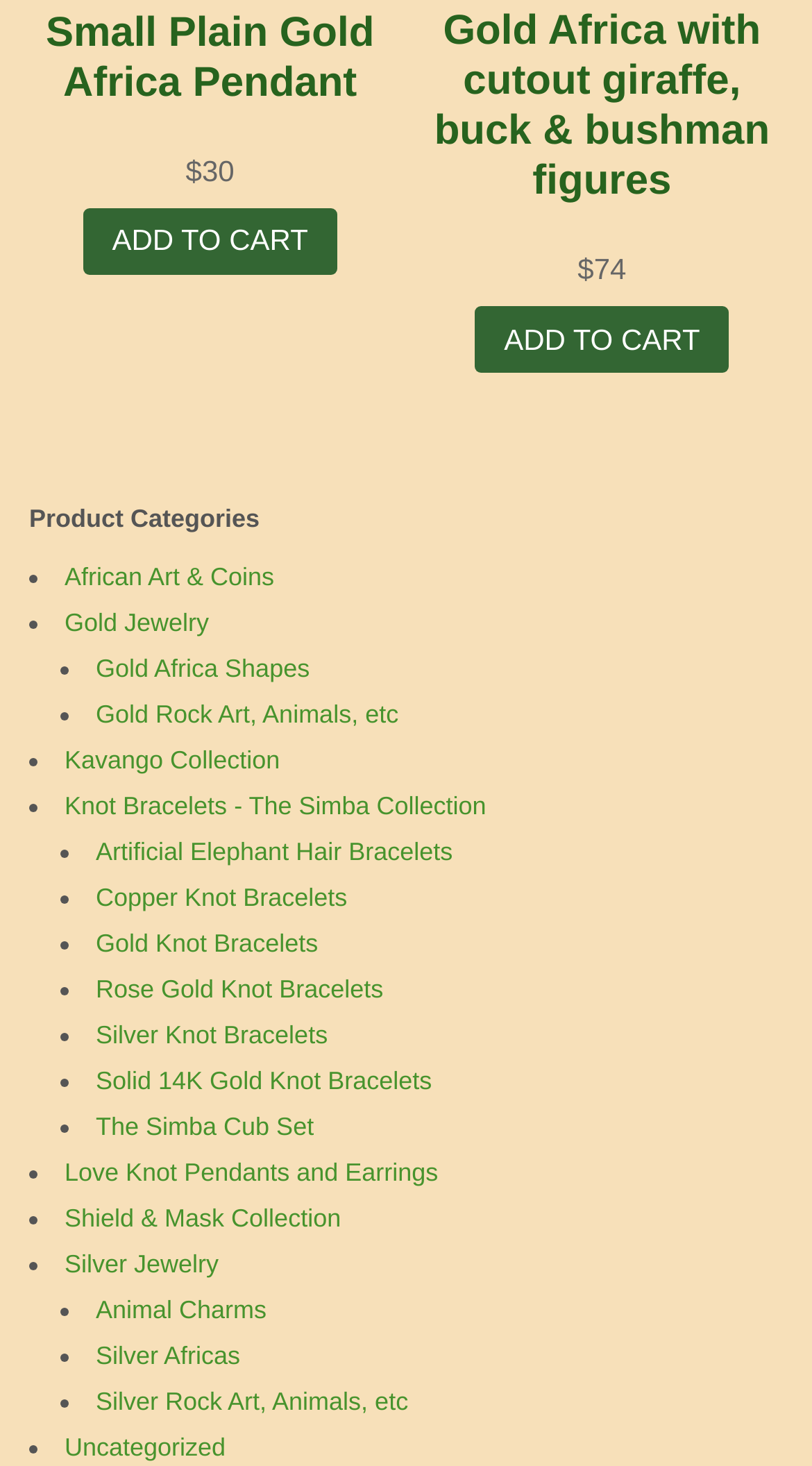Please find and report the bounding box coordinates of the element to click in order to perform the following action: "View 'African Art & Coins' products". The coordinates should be expressed as four float numbers between 0 and 1, in the format [left, top, right, bottom].

[0.079, 0.383, 0.338, 0.403]